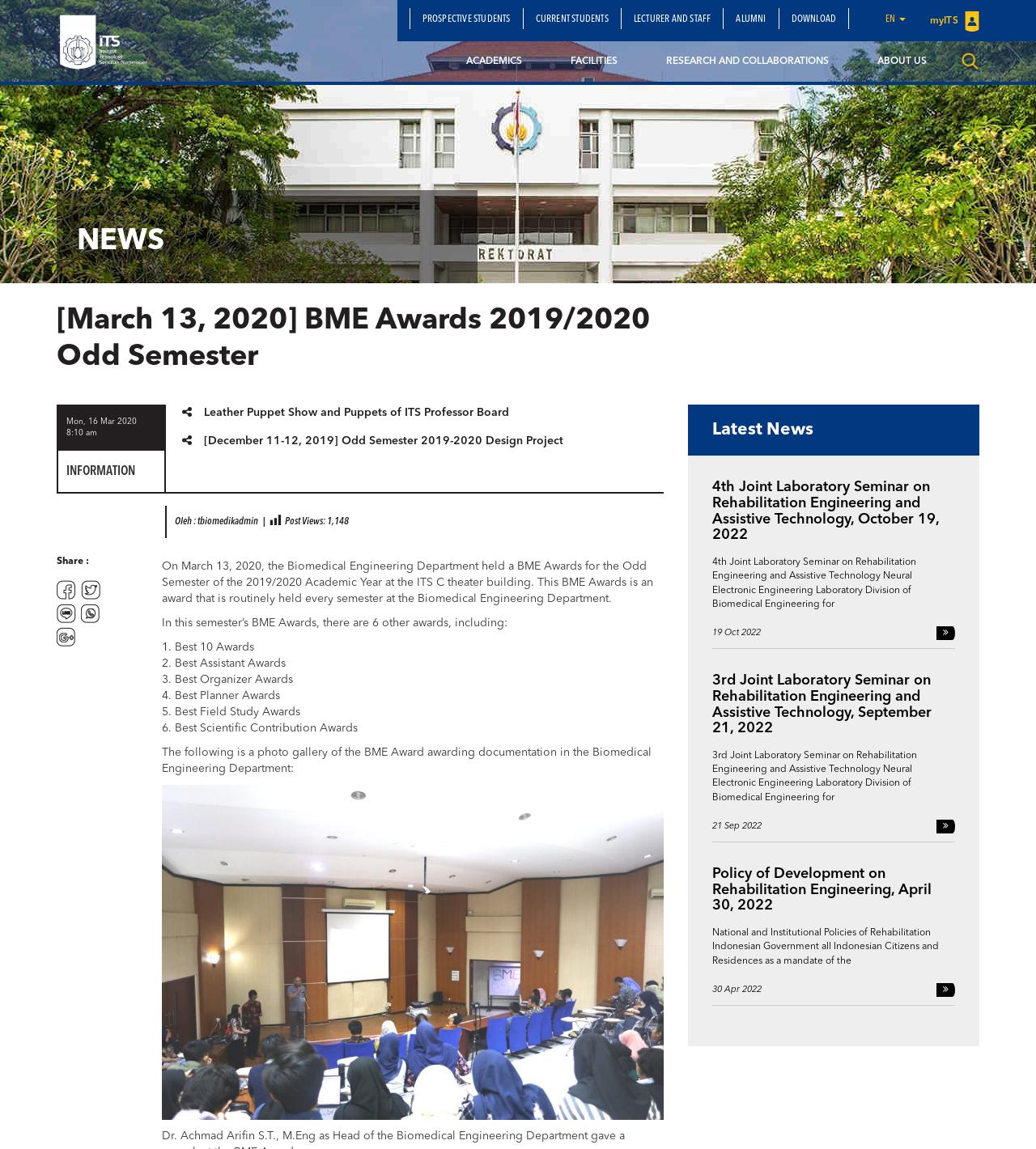Bounding box coordinates are specified in the format (top-left x, top-left y, bottom-right x, bottom-right y). All values are floating point numbers bounded between 0 and 1. Please provide the bounding box coordinate of the region this sentence describes: Lecturer And Staff

[0.6, 0.007, 0.698, 0.025]